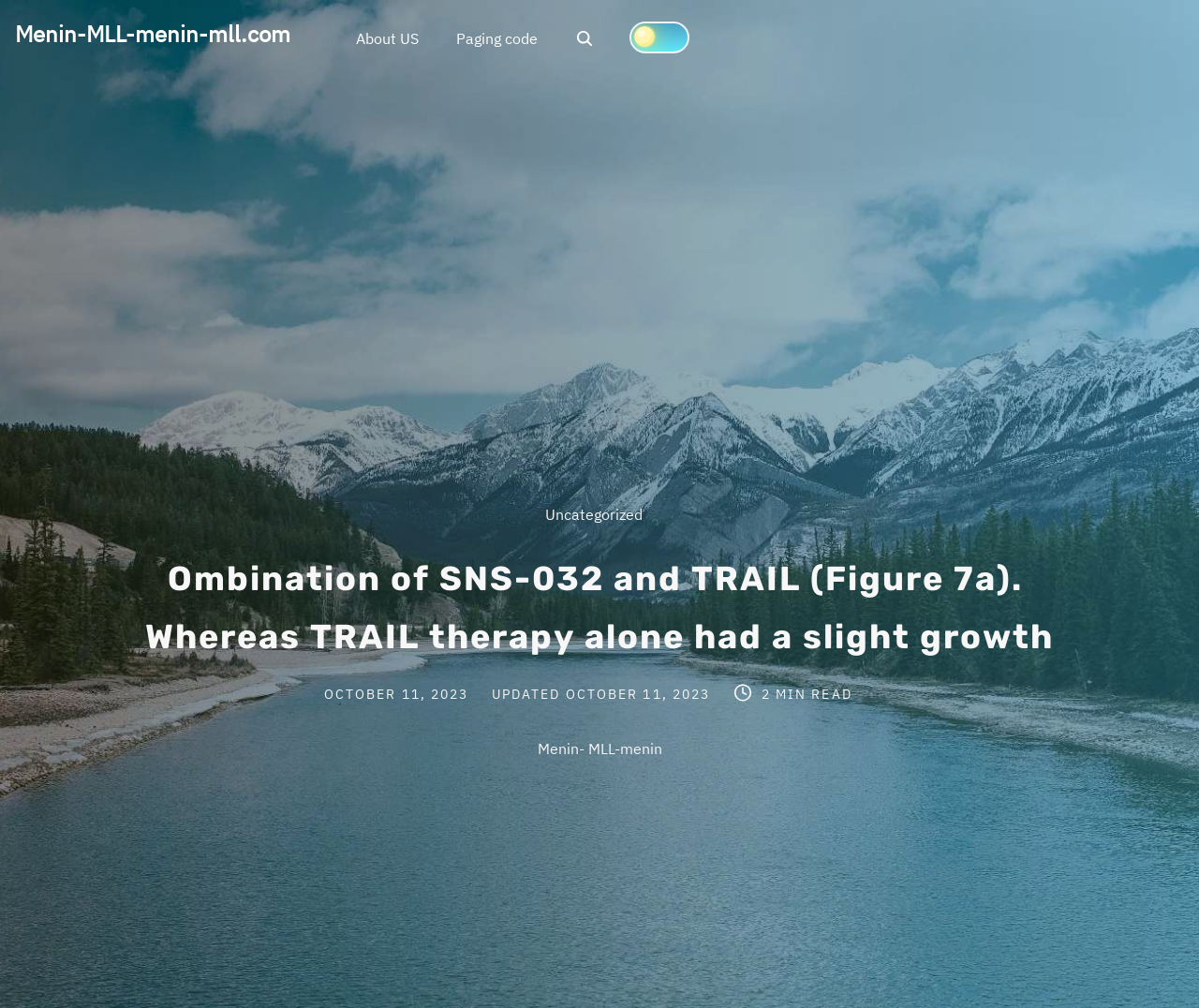From the webpage screenshot, predict the bounding box coordinates (top-left x, top-left y, bottom-right x, bottom-right y) for the UI element described here: Uncategorized

[0.455, 0.501, 0.545, 0.52]